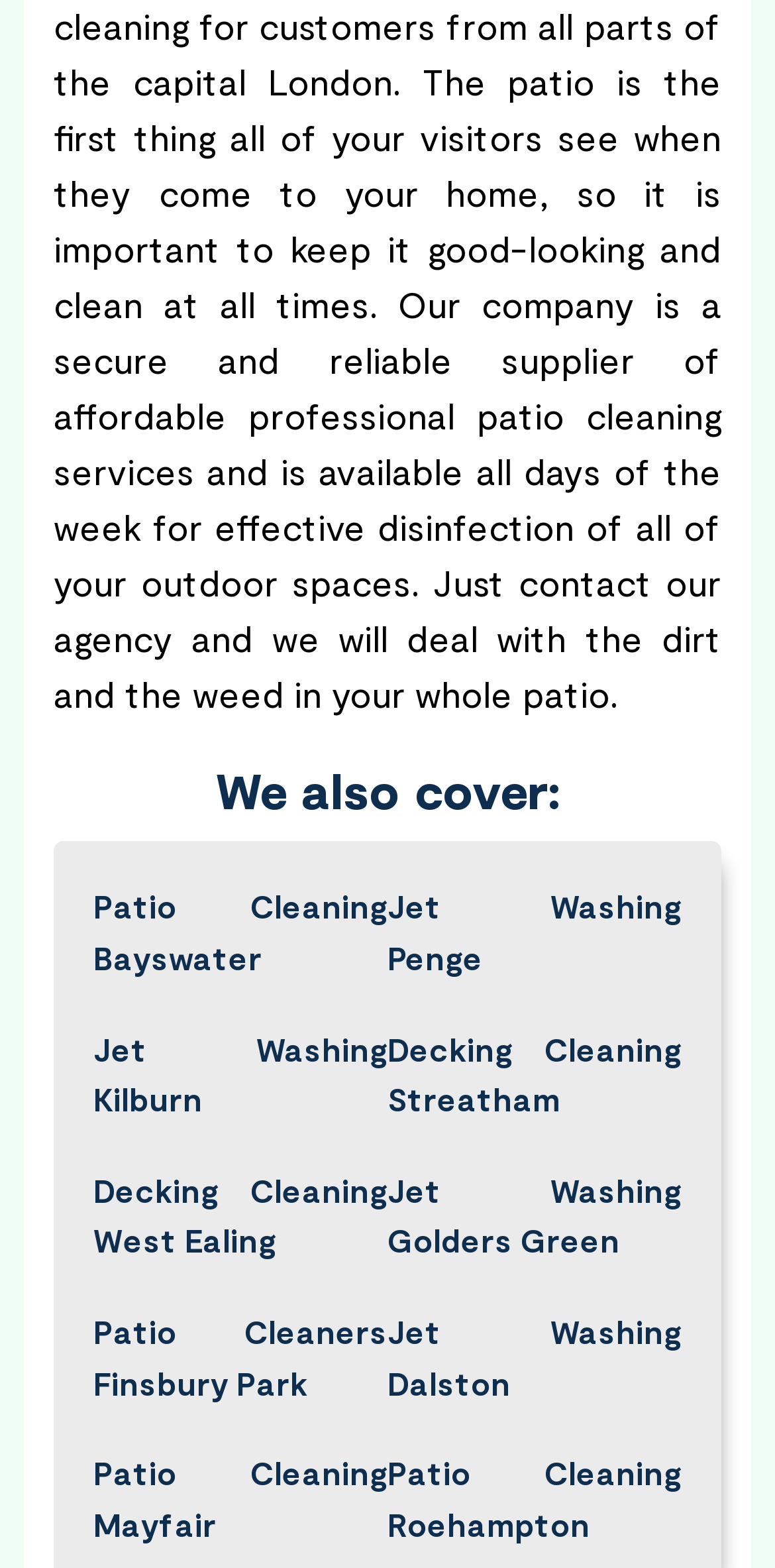Answer with a single word or phrase: 
Is there a link related to decking cleaning?

Yes